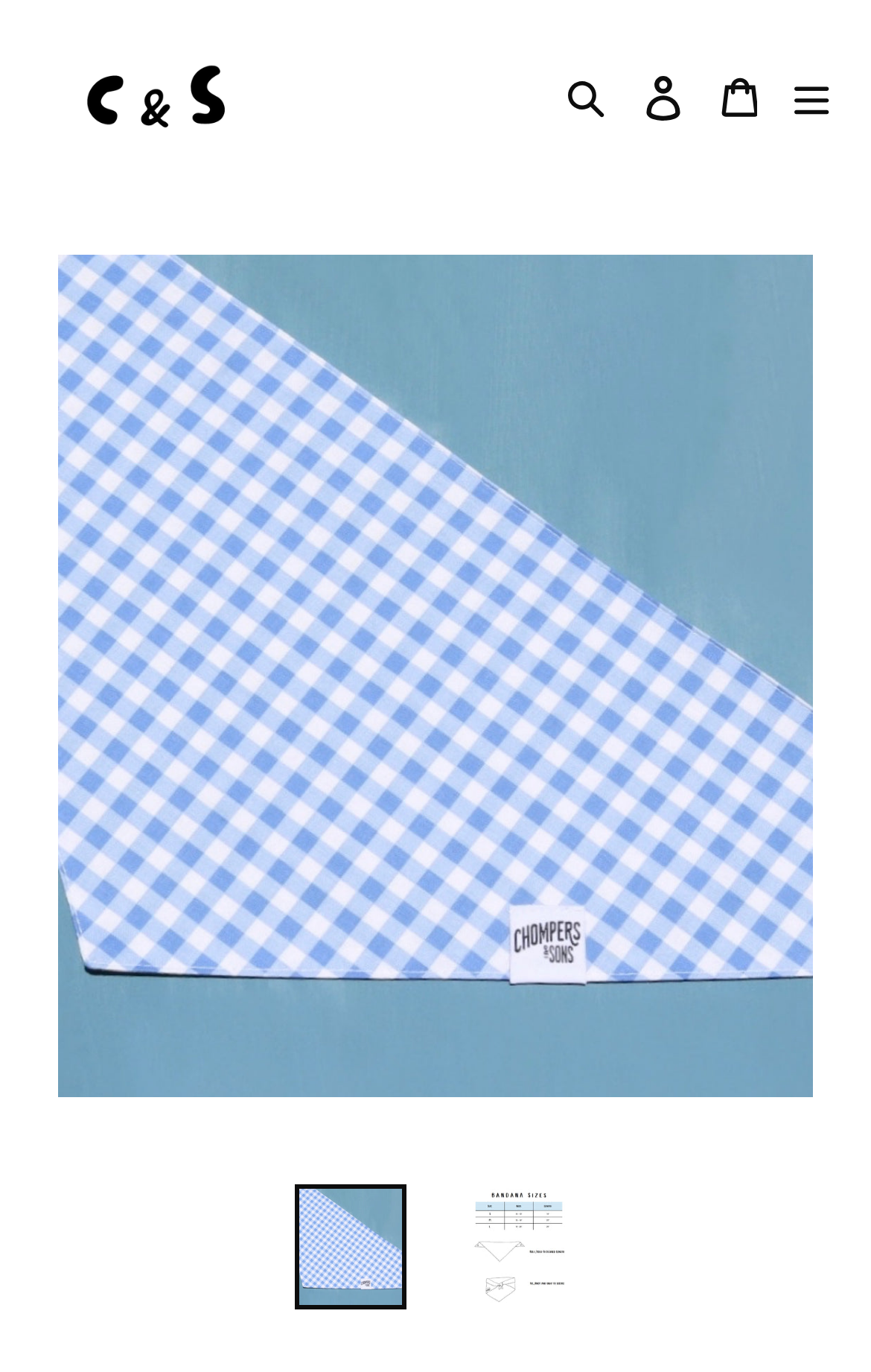Specify the bounding box coordinates (top-left x, top-left y, bottom-right x, bottom-right y) of the UI element in the screenshot that matches this description: parent_node: Search aria-label="Menu"

[0.895, 0.021, 0.969, 0.12]